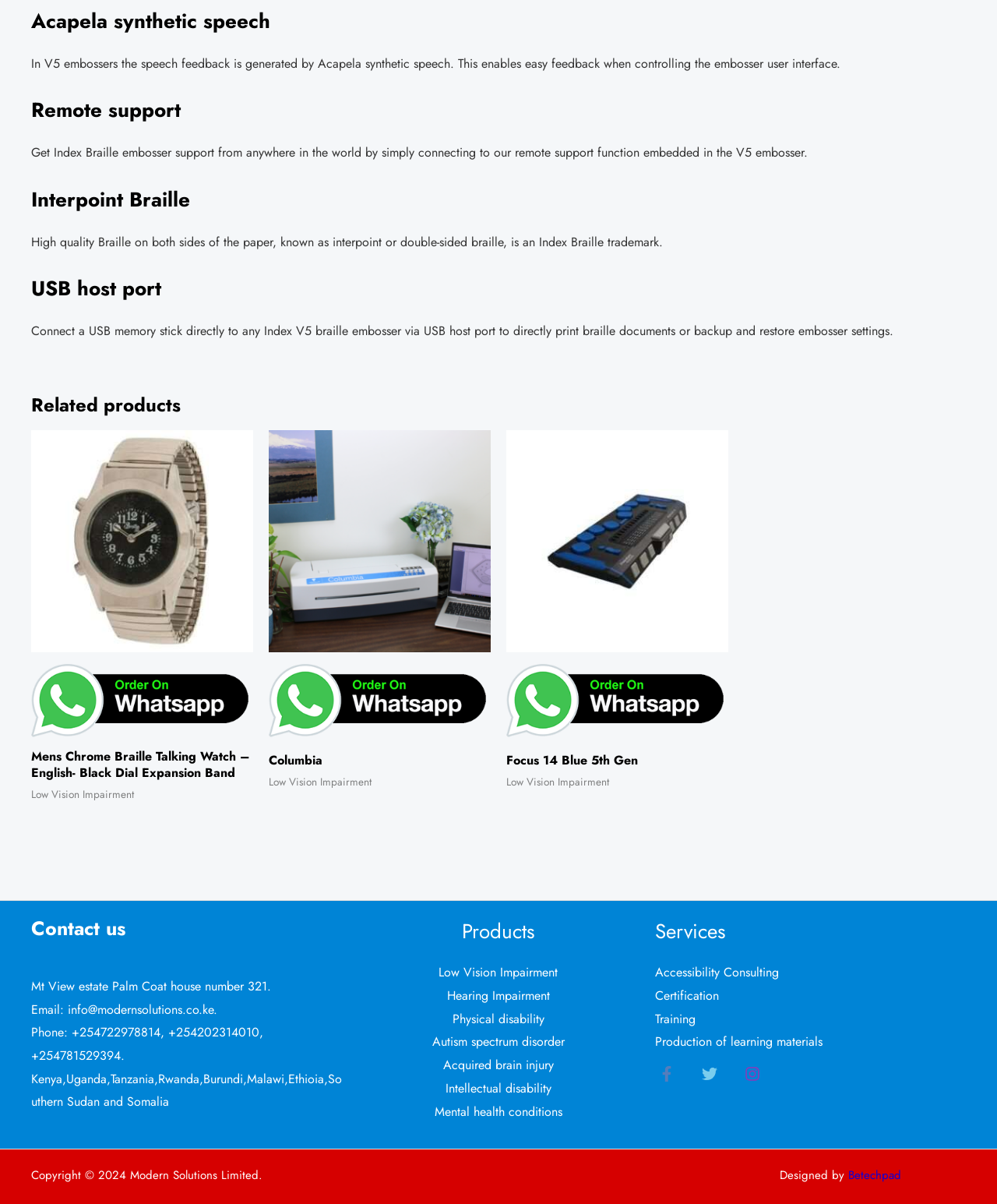Identify the bounding box coordinates of the element to click to follow this instruction: 'Click on the 'Focus 14 Blue 5th Gen' link'. Ensure the coordinates are four float values between 0 and 1, provided as [left, top, right, bottom].

[0.508, 0.625, 0.64, 0.639]